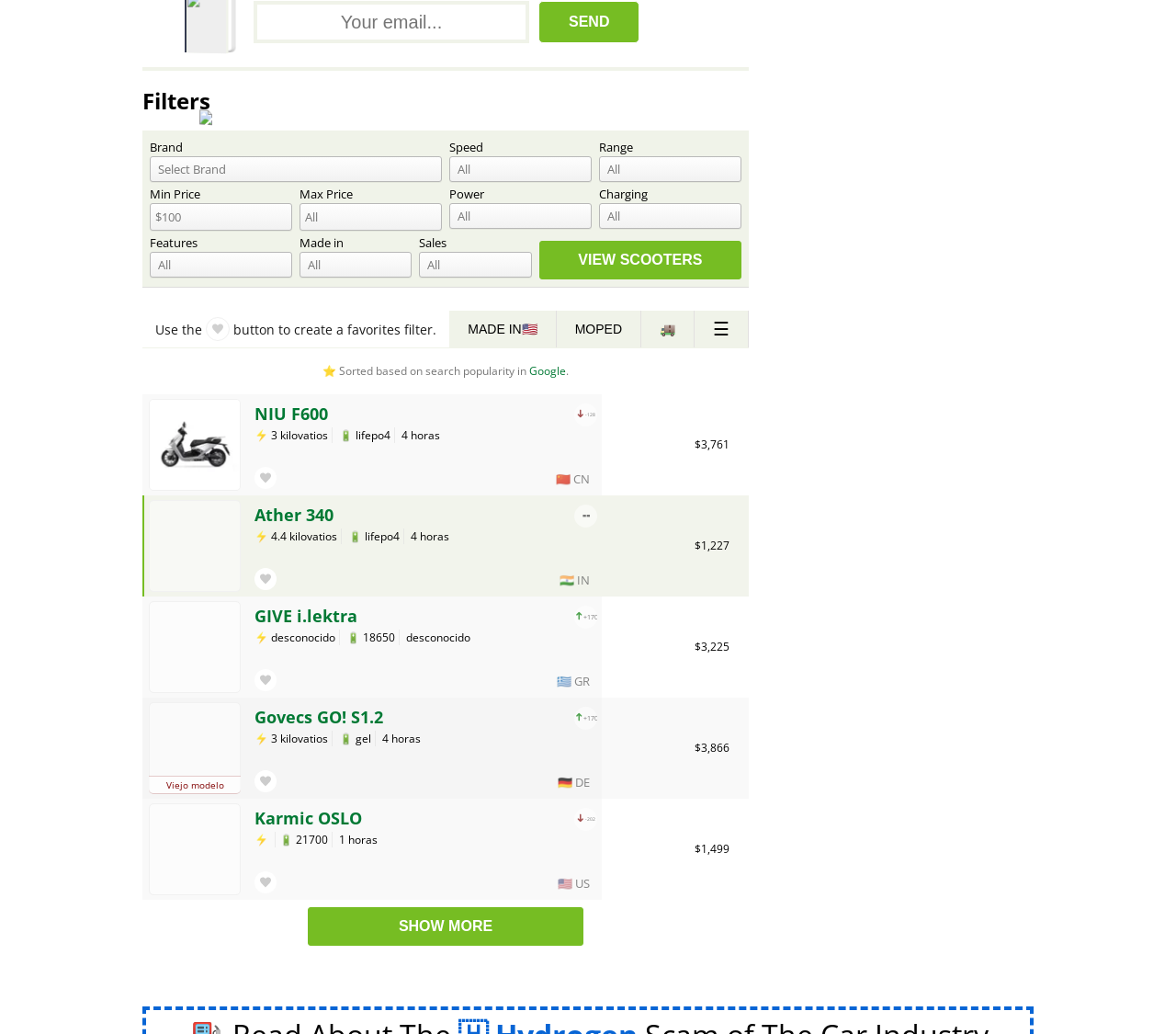What is the purpose of the 'SEND' button?
Please provide a single word or phrase answer based on the image.

To send email